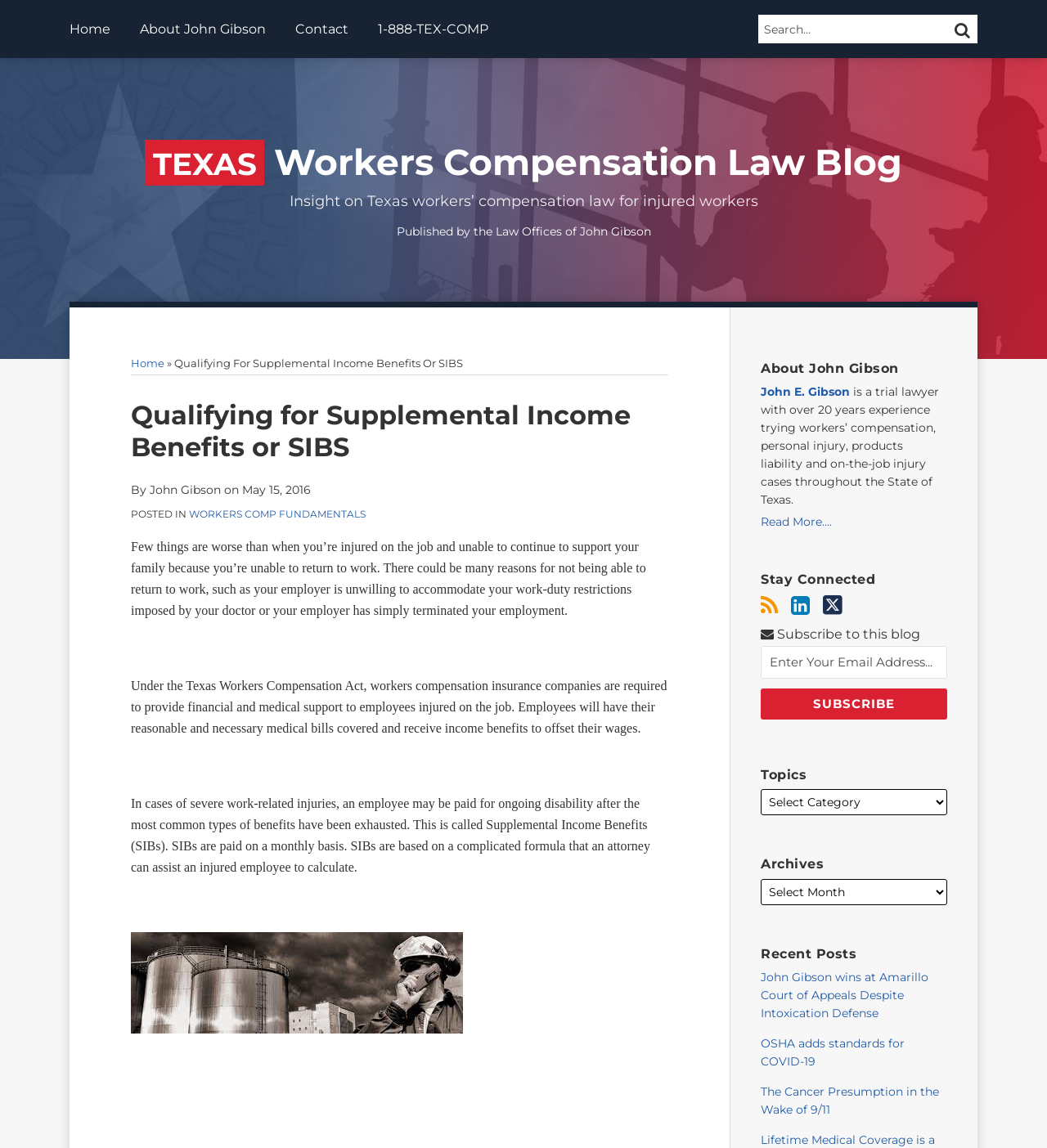What is the purpose of Supplemental Income Benefits (SIBs)?
Using the information from the image, provide a comprehensive answer to the question.

According to the webpage content, Supplemental Income Benefits (SIBs) are paid on a monthly basis to provide financial support to employees who are severely injured on the job and unable to return to work.